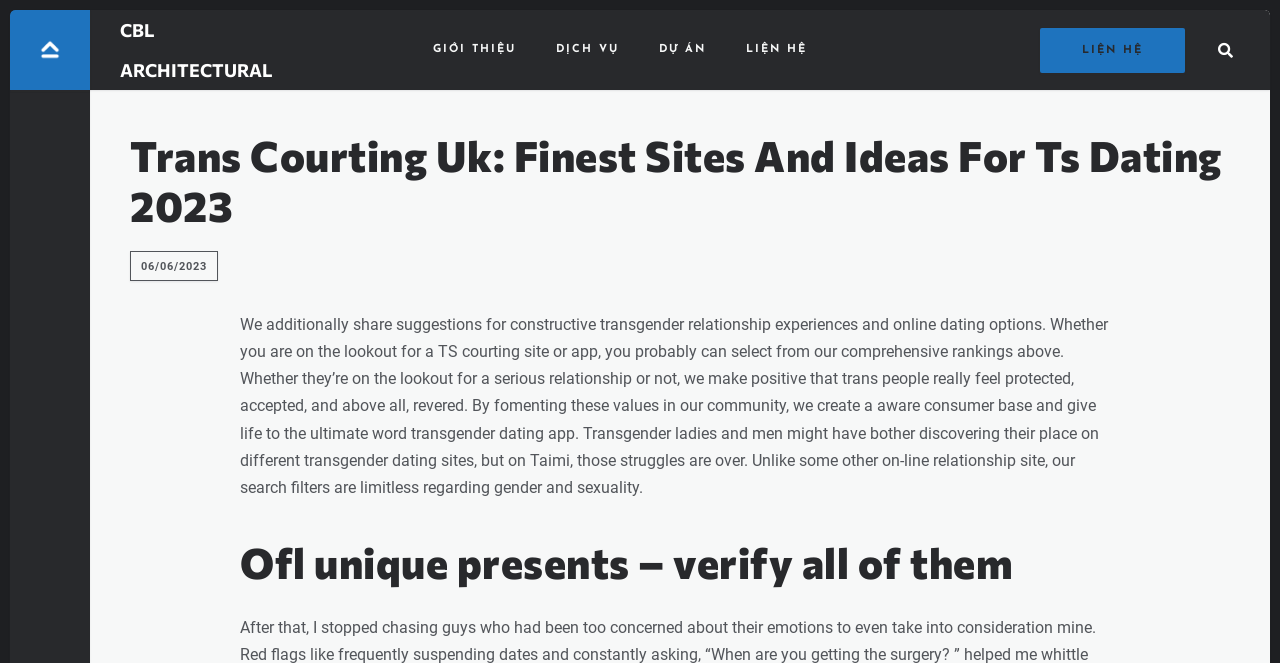Pinpoint the bounding box coordinates of the area that must be clicked to complete this instruction: "Click on the 'CBL Architectural' link".

[0.008, 0.015, 0.07, 0.136]